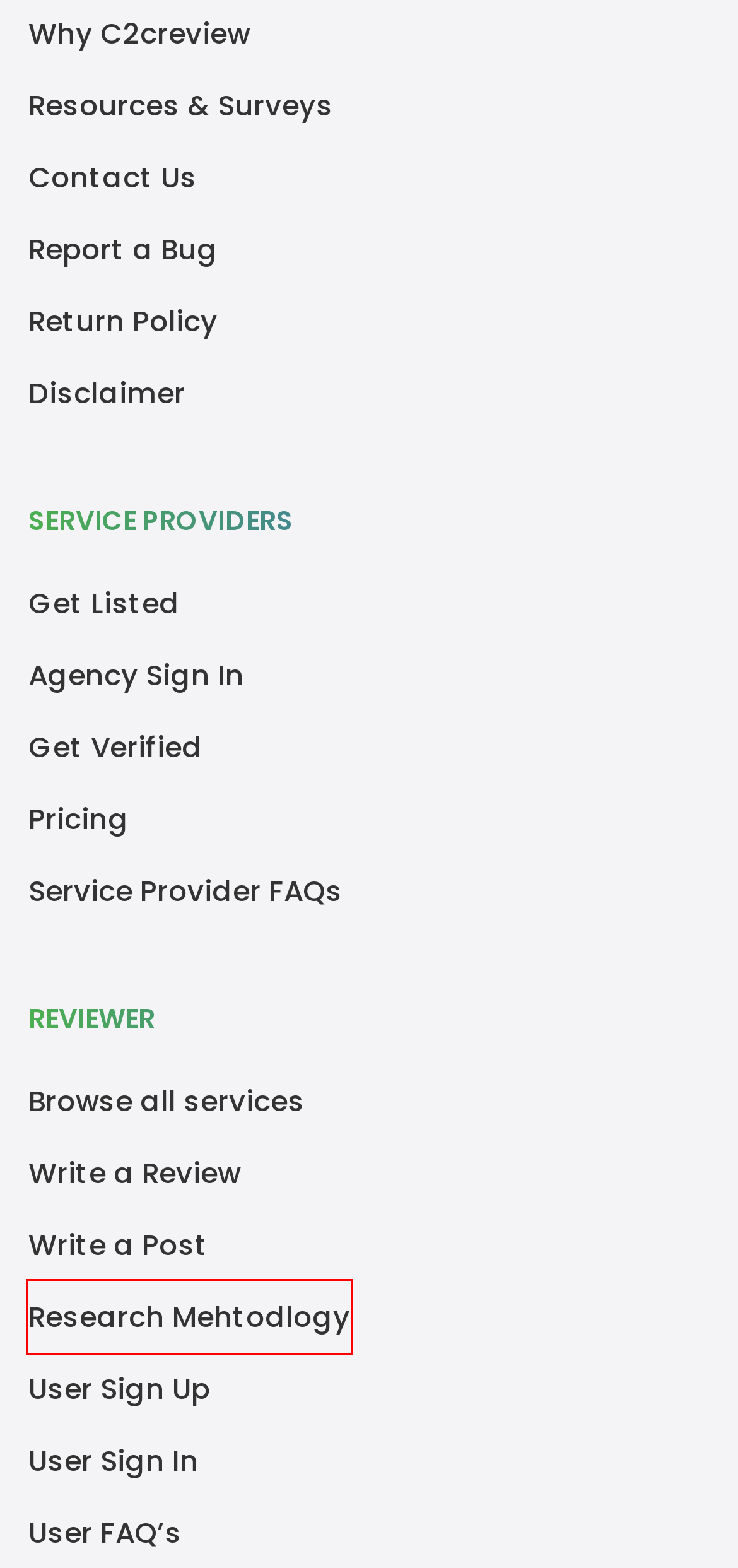You are given a screenshot of a webpage with a red bounding box around an element. Choose the most fitting webpage description for the page that appears after clicking the element within the red bounding box. Here are the candidates:
A. Contact Us
B. Research Process
C. FAQ
D. Sigli
E. Privacy Policy
F. Resources
G. Disclaimers for c2creview
H. Return Policy

B